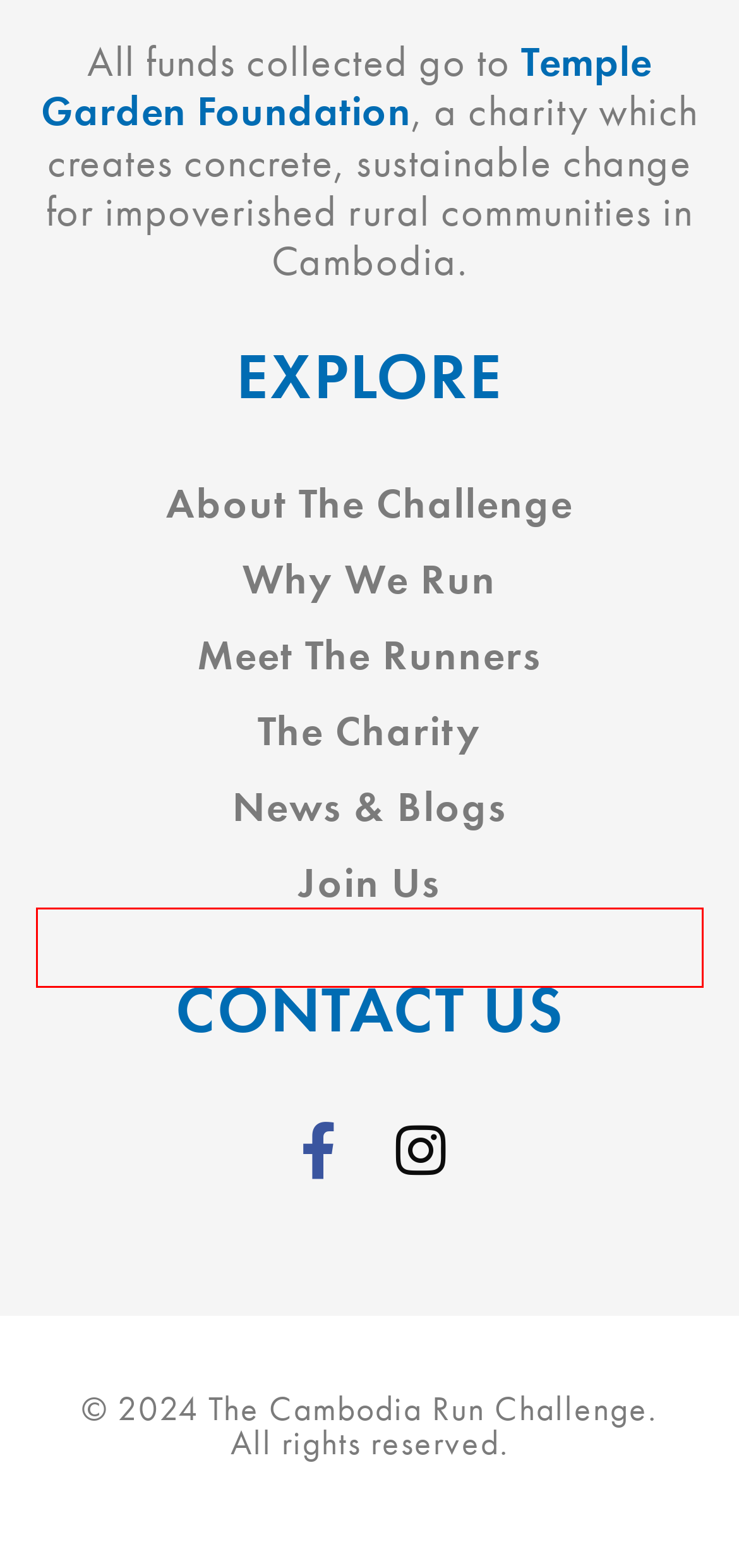Examine the screenshot of a webpage featuring a red bounding box and identify the best matching webpage description for the new page that results from clicking the element within the box. Here are the options:
A. The Charity | The Cambodia Run Challenge 2023
B. News & Blogs | The Cambodia Run Challenge 2023
C. One Personal Training | Singapore | Best Fitness Trainer
D. Donate
E. Join Us | The Cambodia Run Challenge 2023
F. The Cambodia Run Challenge 2023 | Running to Fight Poverty
G. B2B Content Marketing Agency Singapore | Building B2B Brands
H. Meet The Runners | The Cambodia Run Challenge 2023

E